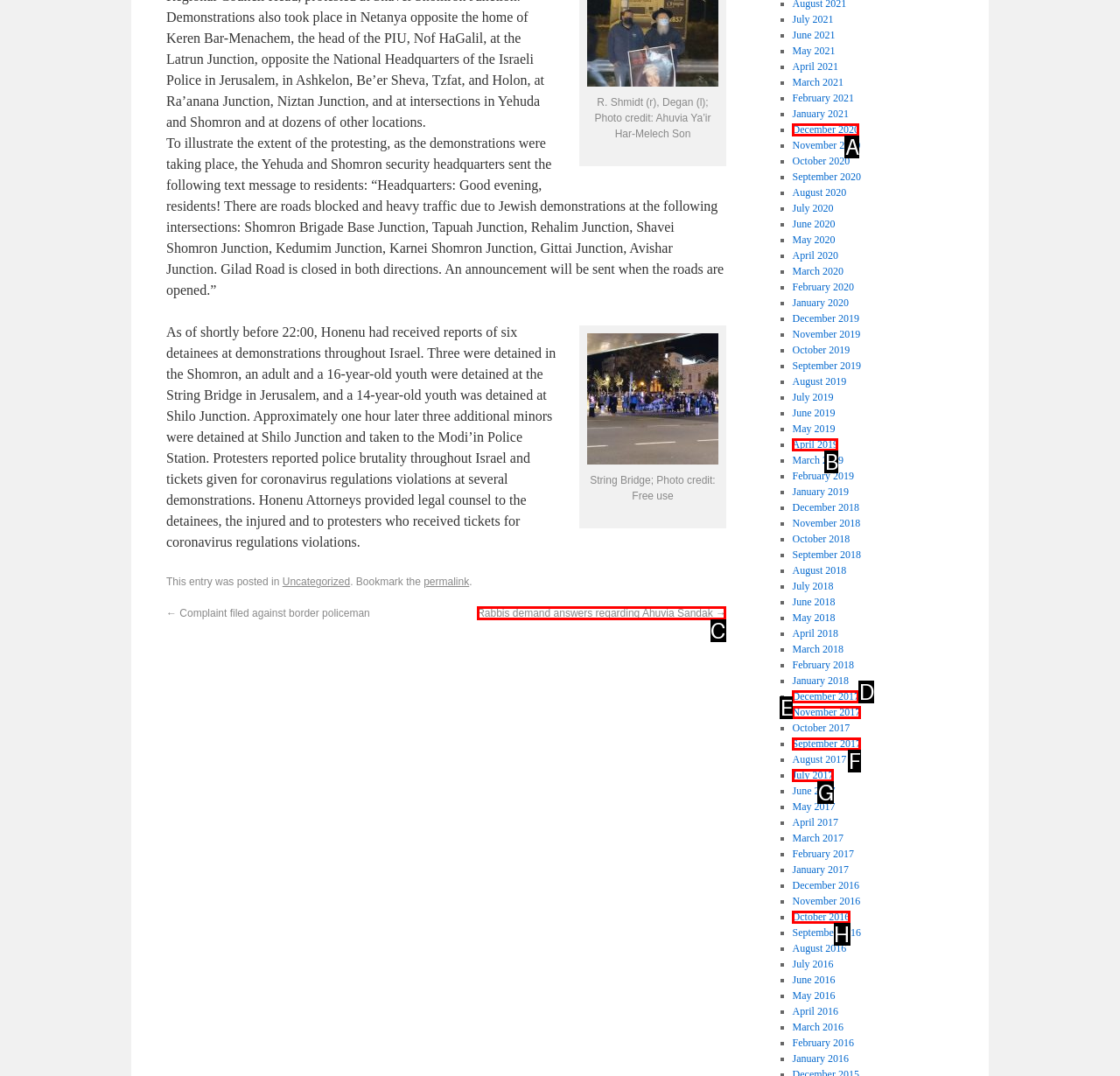Determine which HTML element should be clicked for this task: Click the link to view the next post
Provide the option's letter from the available choices.

C